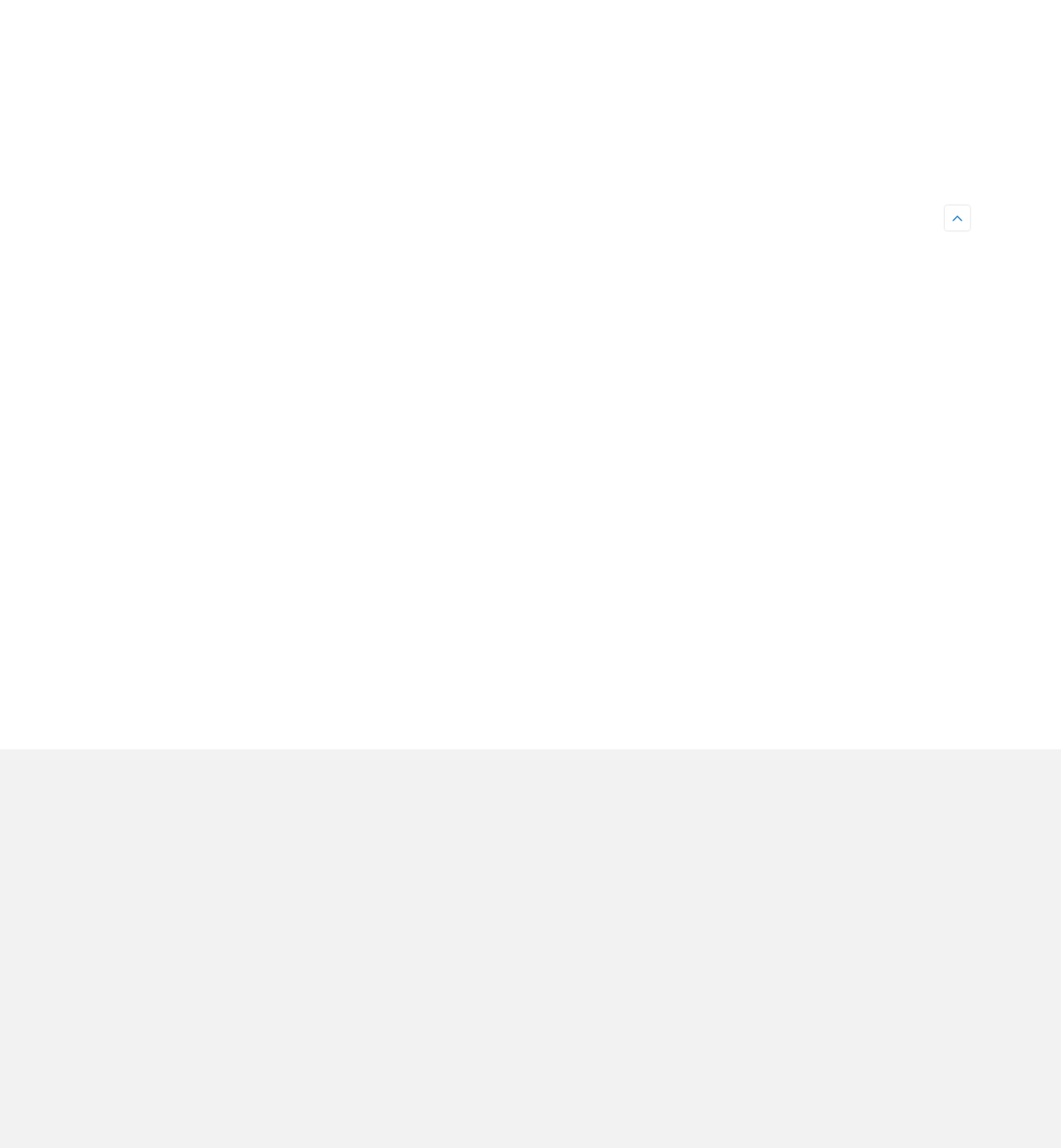What is the link 'Back to Top' used for?
Could you answer the question in a detailed manner, providing as much information as possible?

The link 'Back to Top' with ID 149 is used to navigate back to the top of the webpage, allowing users to quickly return to the beginning of the page.